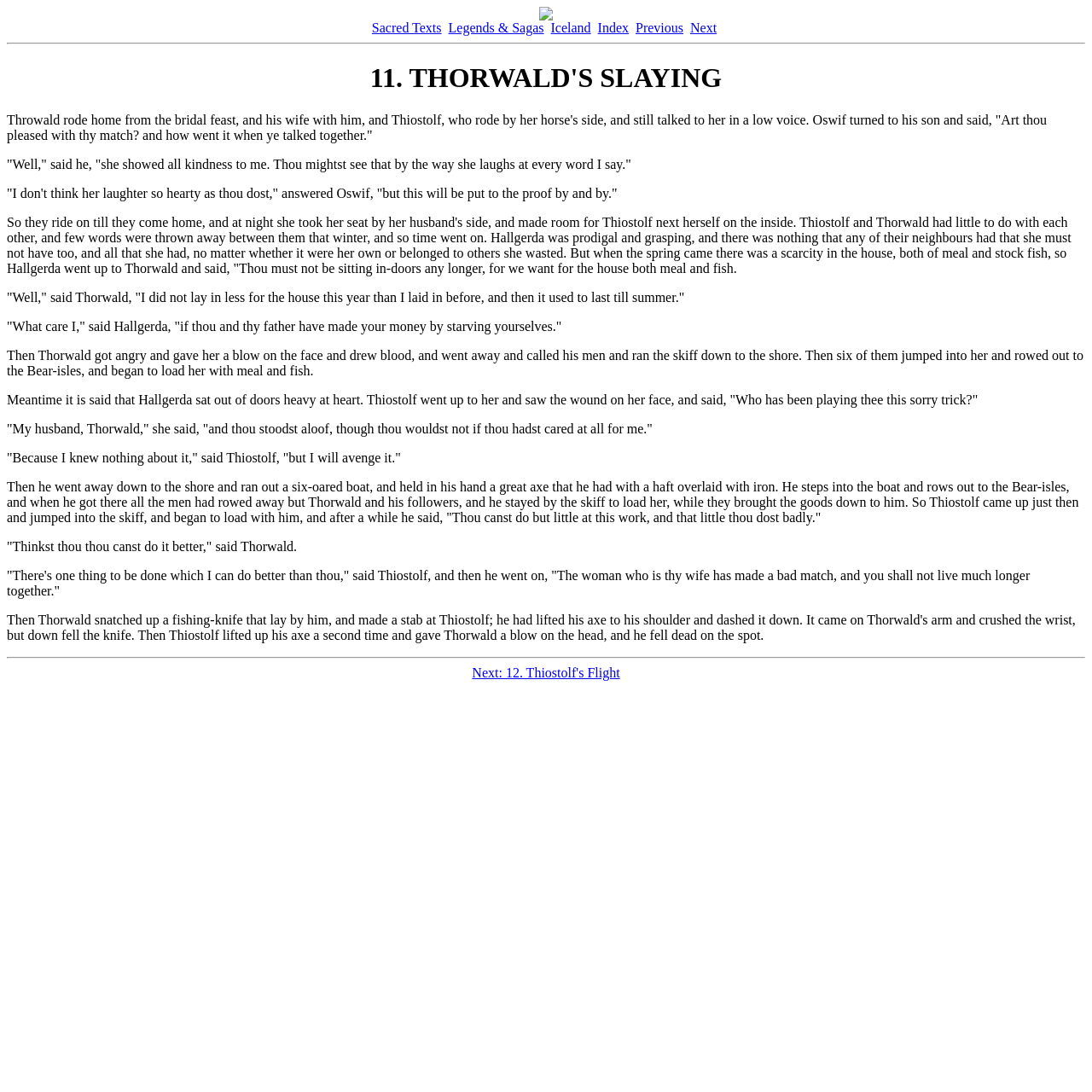What is the title of the current chapter?
Please provide a comprehensive answer based on the details in the screenshot.

I determined the title of the current chapter by looking at the heading element with the text '11. THORWALD'S SLAYING' which is located at the top of the webpage.